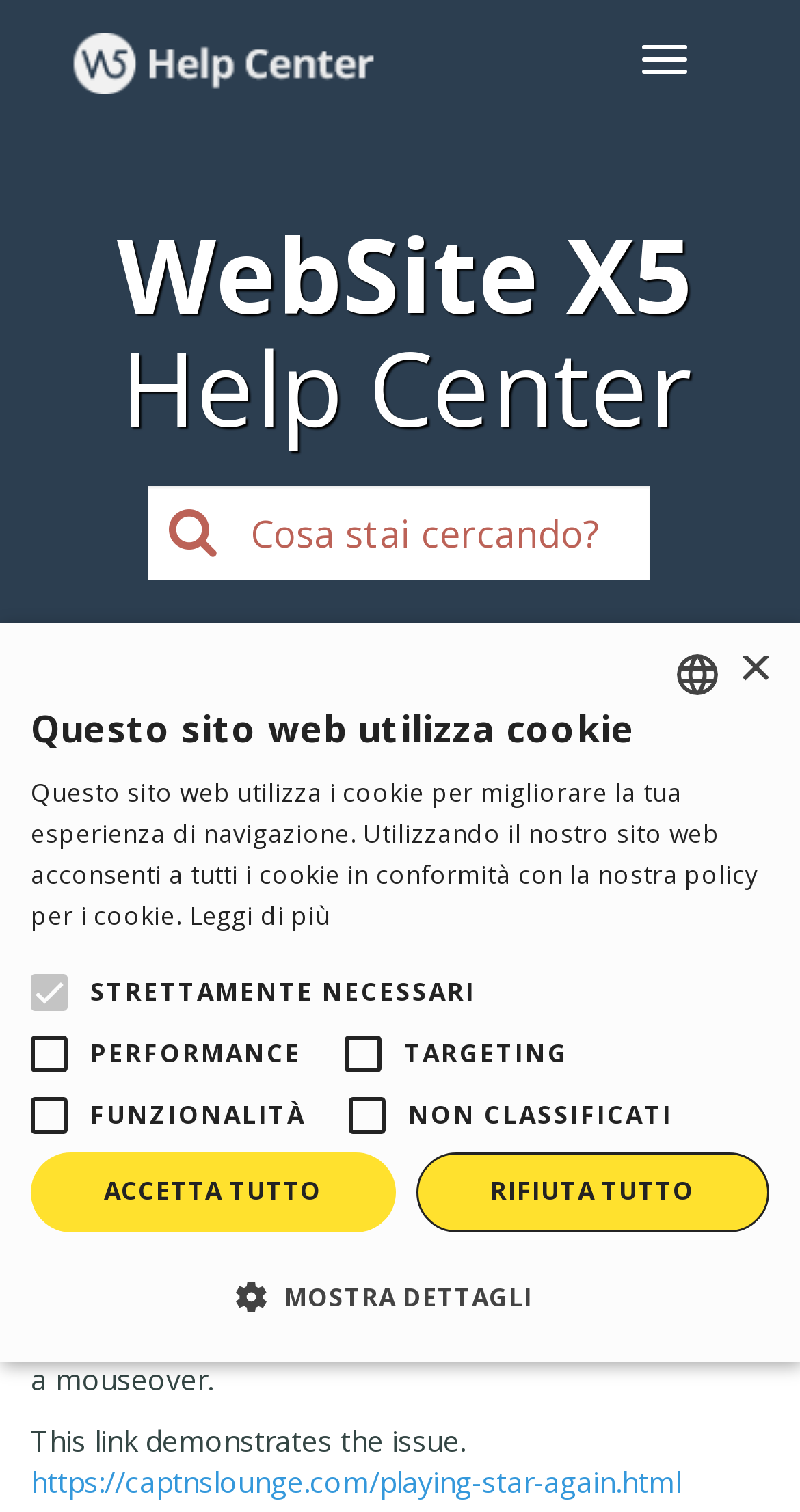What is the issue with using Showbox?
Please answer using one word or phrase, based on the screenshot.

This link demonstrates the issue